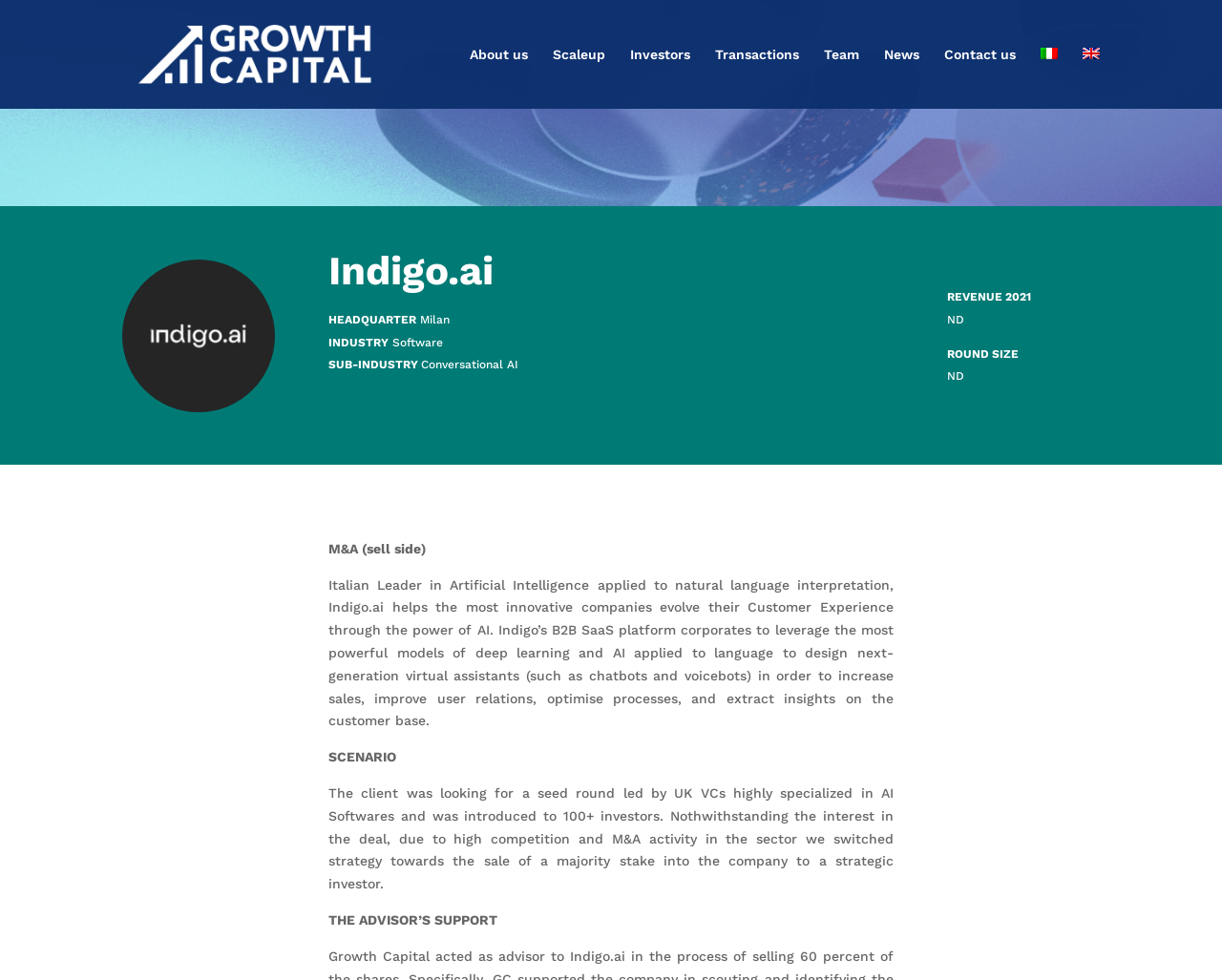Pinpoint the bounding box coordinates of the clickable area necessary to execute the following instruction: "Contact us". The coordinates should be given as four float numbers between 0 and 1, namely [left, top, right, bottom].

[0.773, 0.049, 0.831, 0.111]